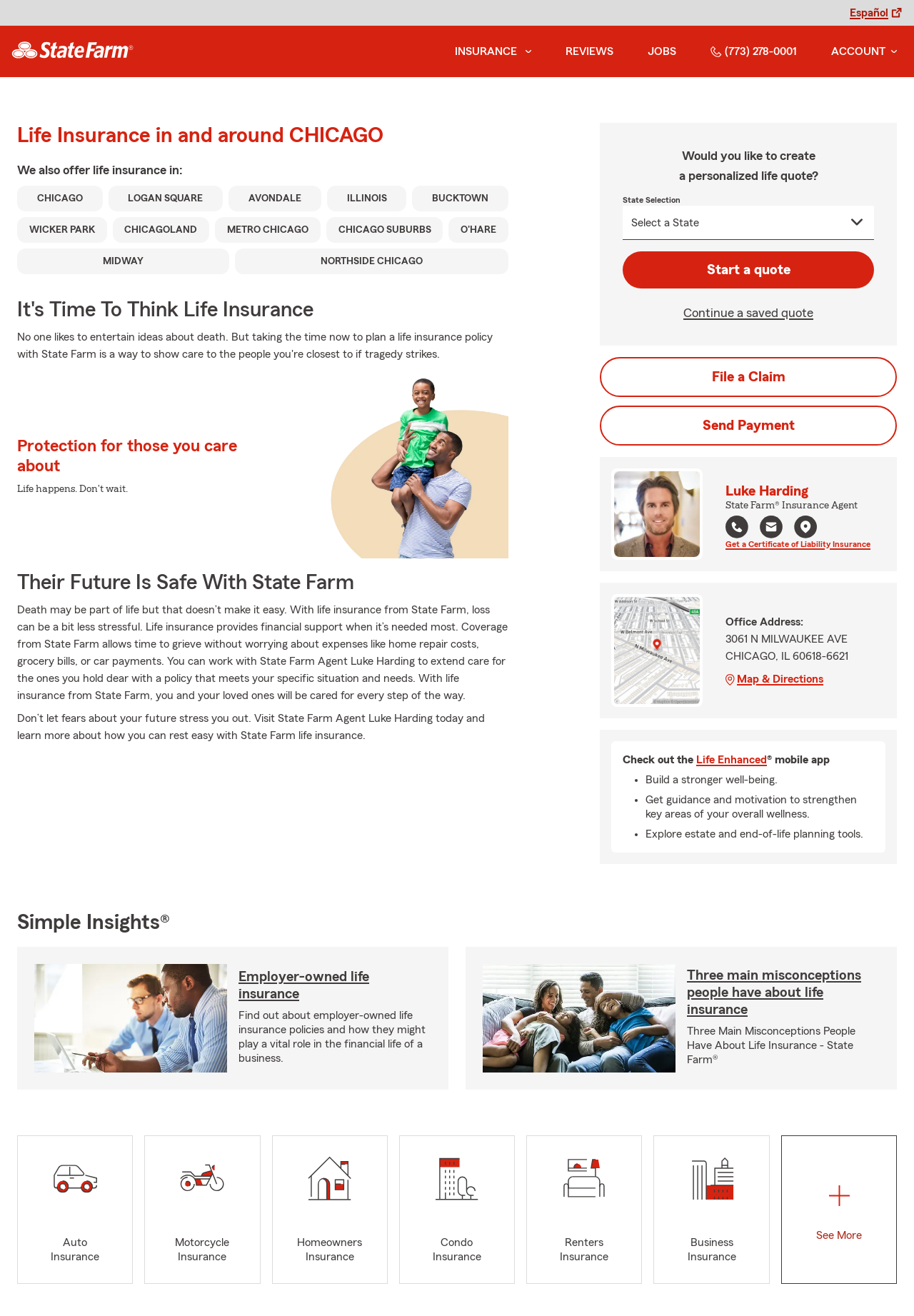Locate the bounding box coordinates of the clickable area needed to fulfill the instruction: "Start a quote".

[0.681, 0.191, 0.956, 0.219]